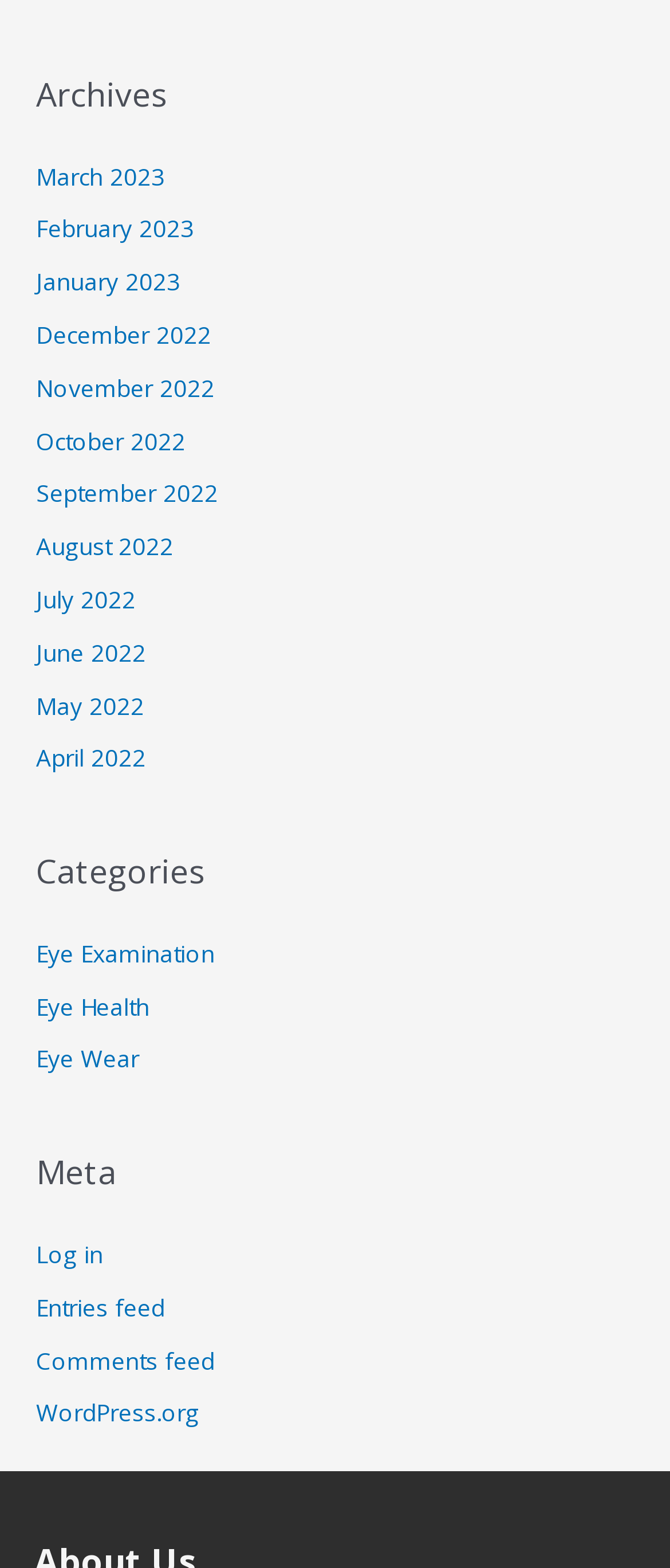Can you find the bounding box coordinates for the element to click on to achieve the instruction: "View March 2023 archives"?

[0.054, 0.102, 0.246, 0.122]